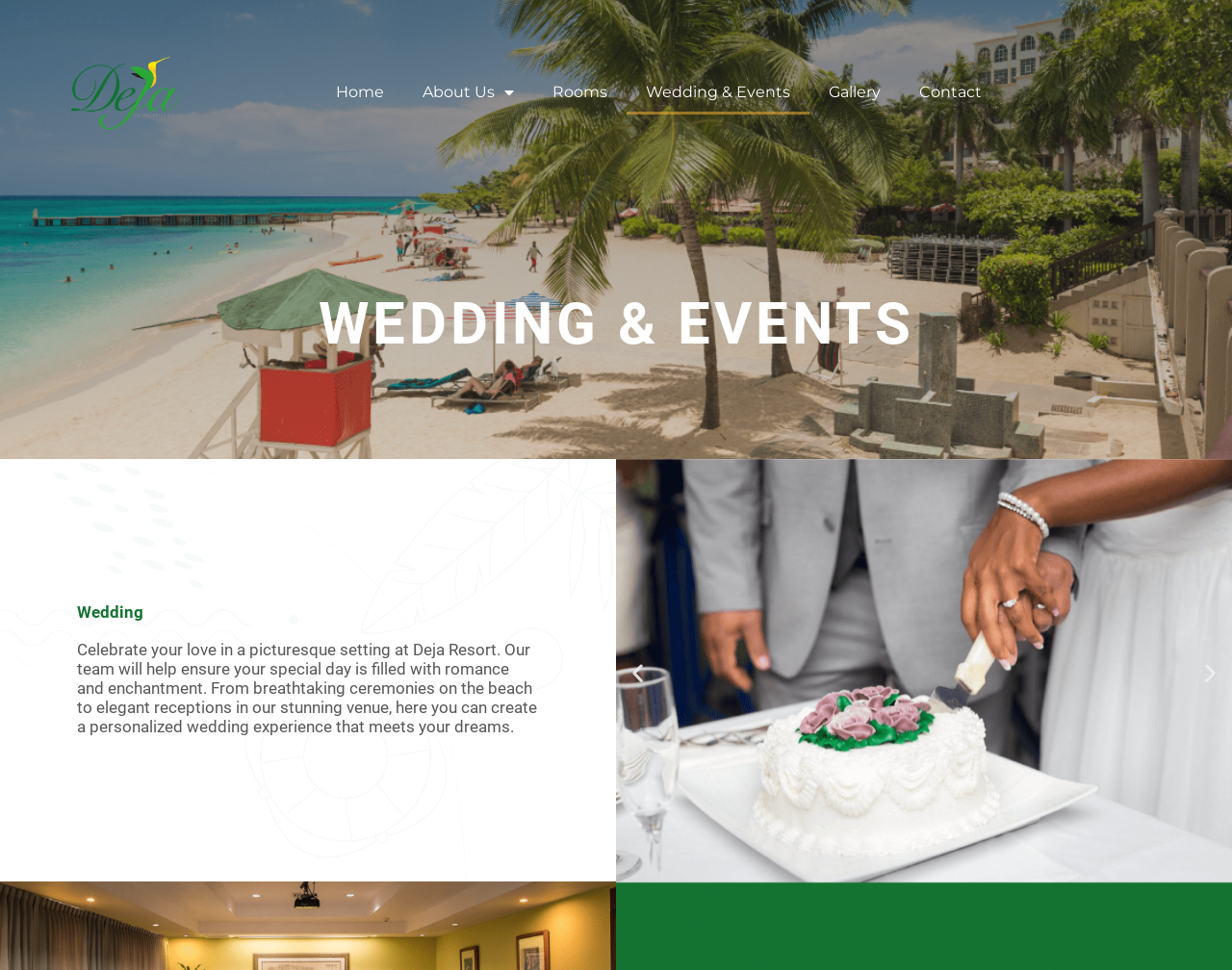Please provide the bounding box coordinates for the UI element as described: "BOOK NOW". The coordinates must be four floats between 0 and 1, represented as [left, top, right, bottom].

[0.825, 0.079, 0.945, 0.112]